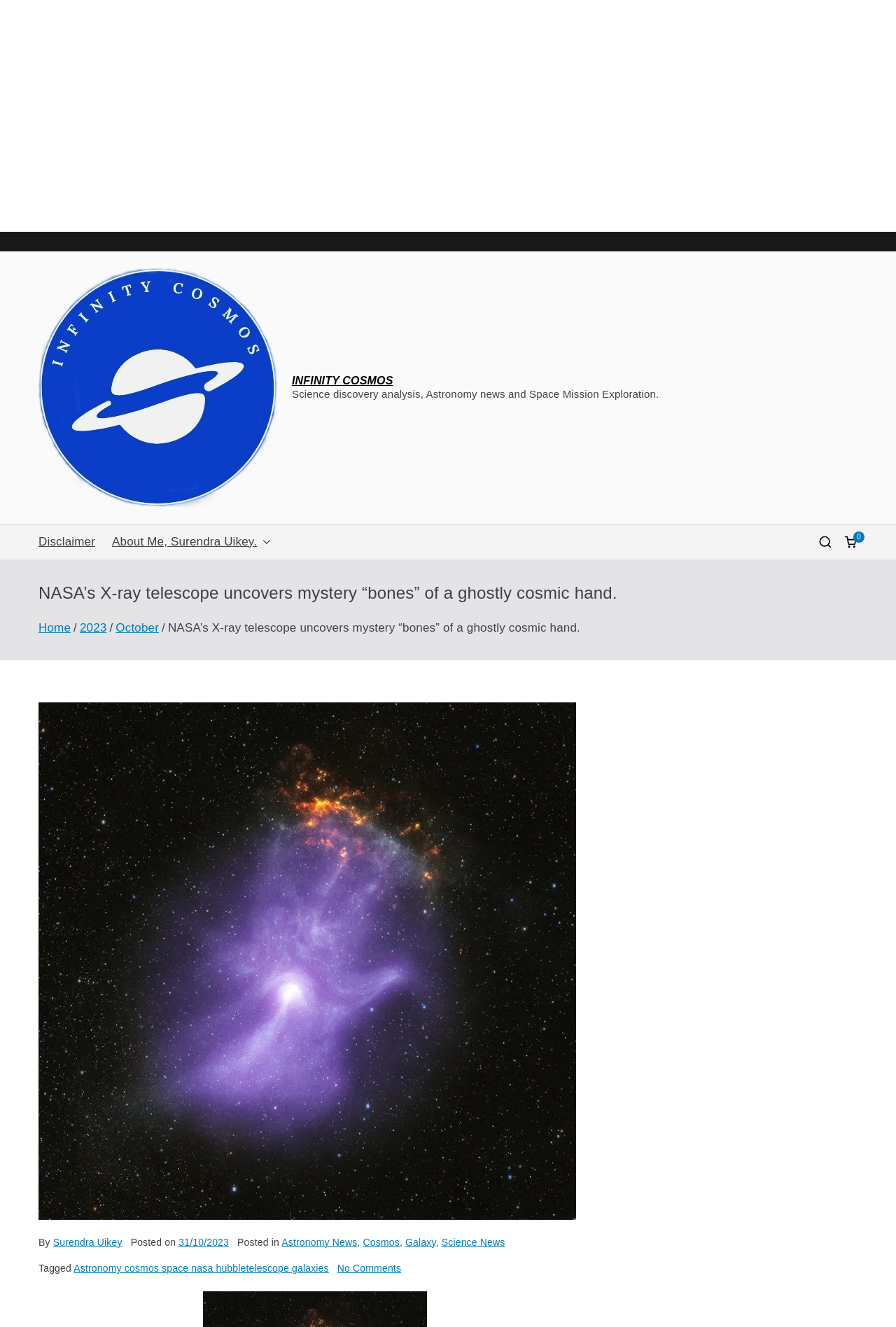What is the type of image shown in the article?
Refer to the image and provide a thorough answer to the question.

I determined the answer by looking at the heading element with the text 'NASA’s X-ray telescope uncovers mystery “bones” of a ghostly cosmic hand.' which suggests that the image is related to a cosmic hand.